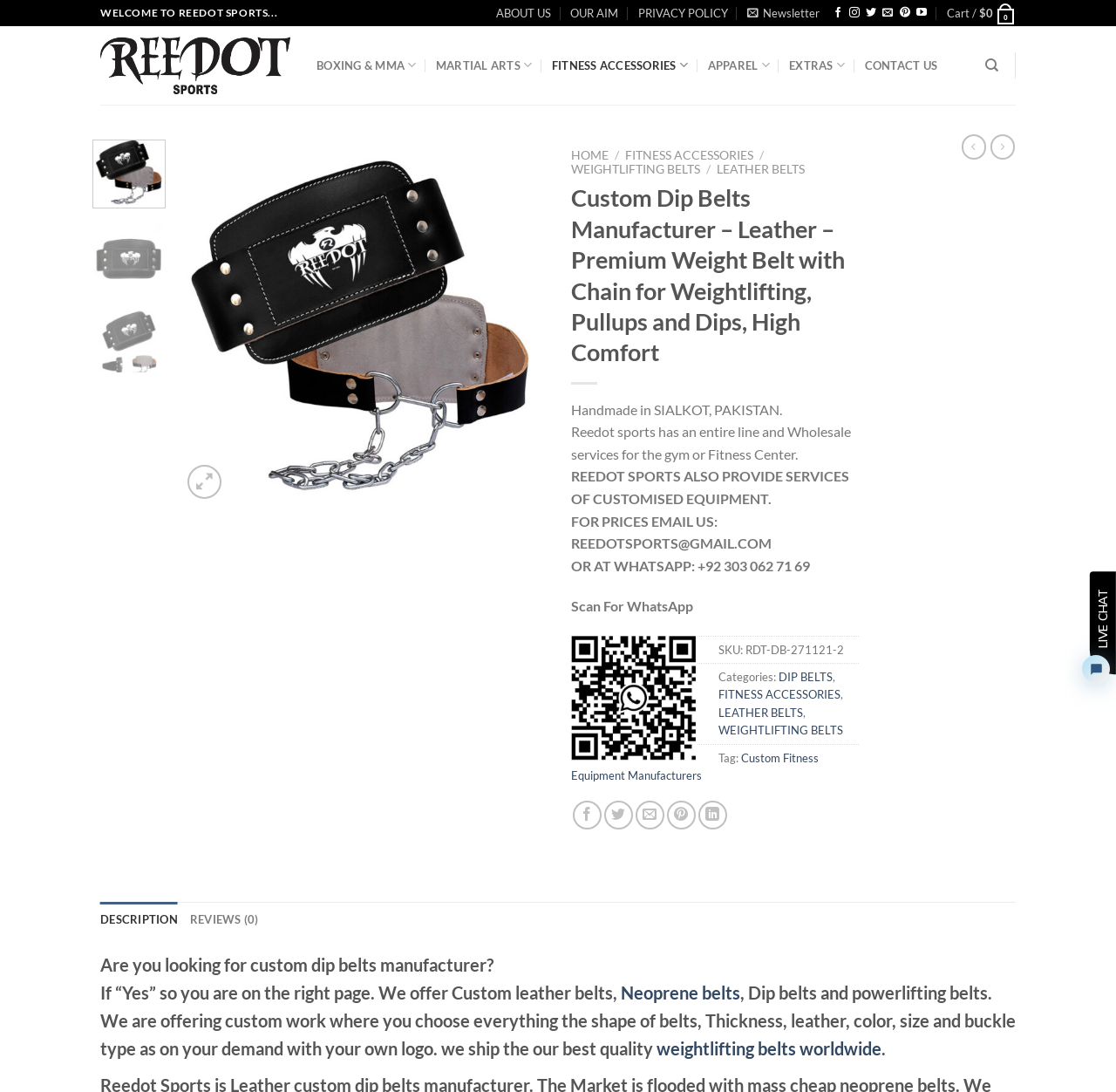Please provide a brief answer to the question using only one word or phrase: 
What is the price of the custom dip belts?

Not mentioned